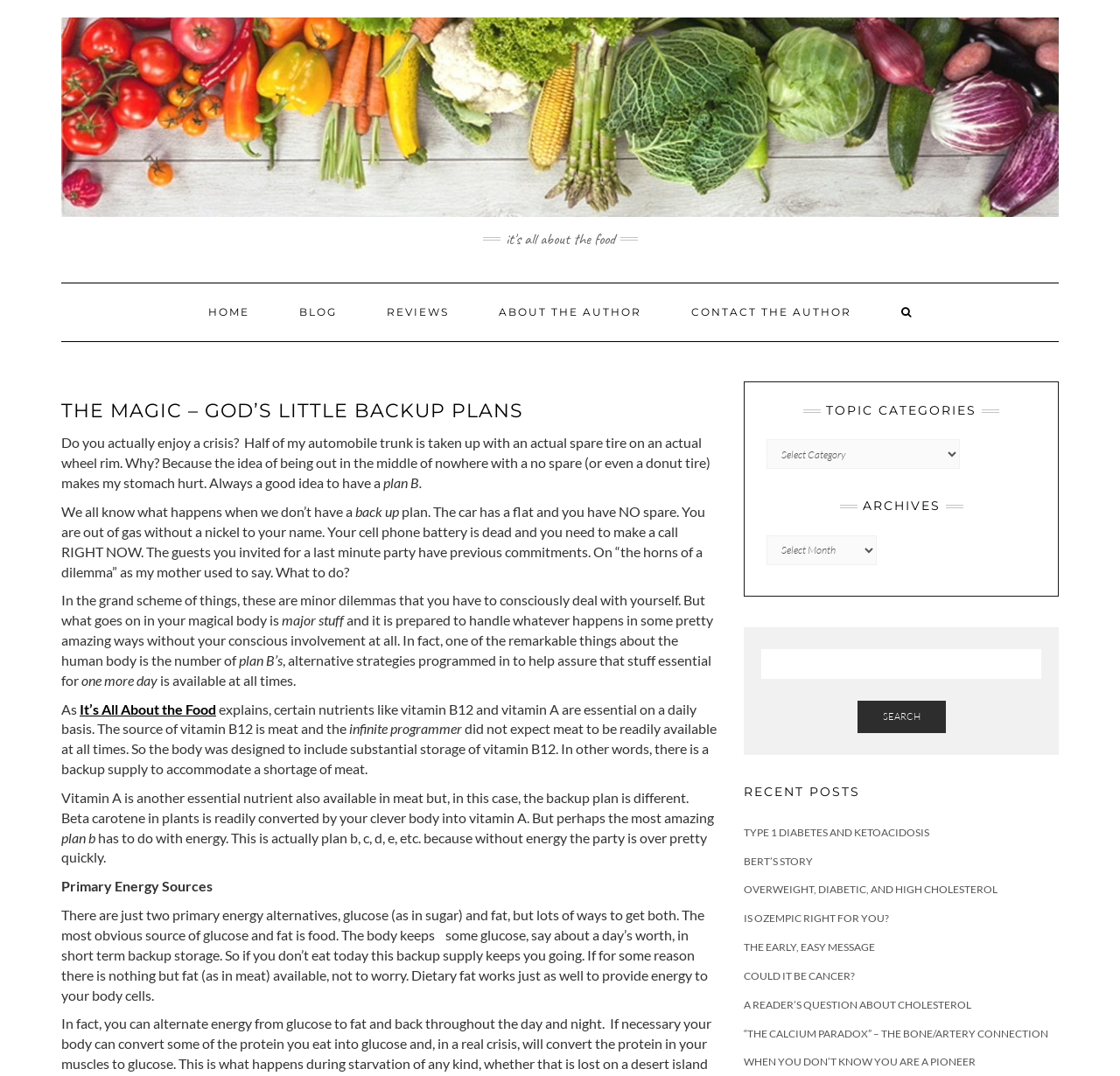How many recent posts are listed?
Craft a detailed and extensive response to the question.

The webpage lists 7 recent posts, including 'TYPE 1 DIABETES AND KETOACIDOSIS', 'BERT’S STORY', and others.